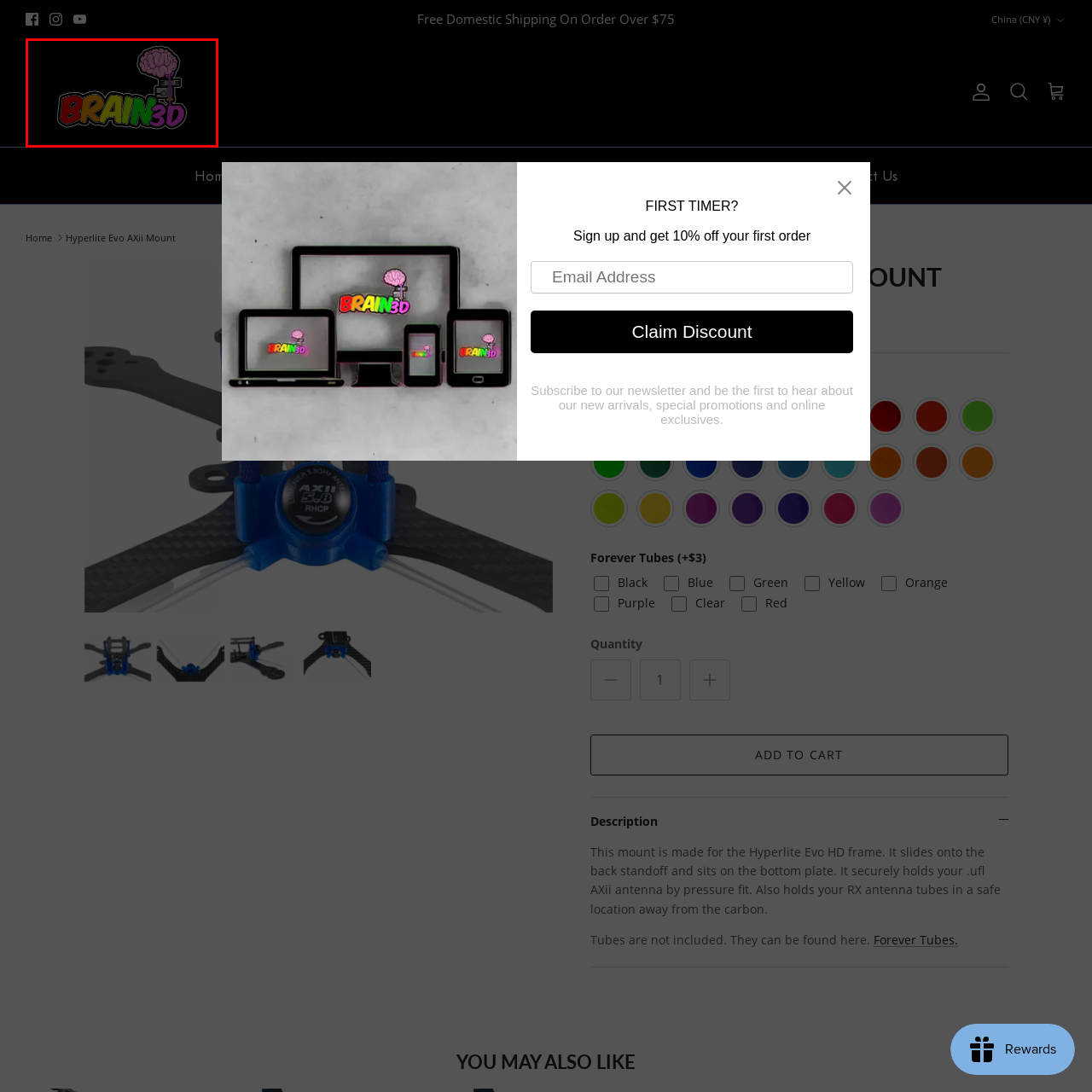Carefully inspect the area of the image highlighted by the red box and deliver a detailed response to the question below, based on your observations: What is the color of the stylized brain graphic?

The caption describes the stylized brain graphic as being rendered in purple, which is a key detail that helps to understand the visual design of the Brain3D logo.